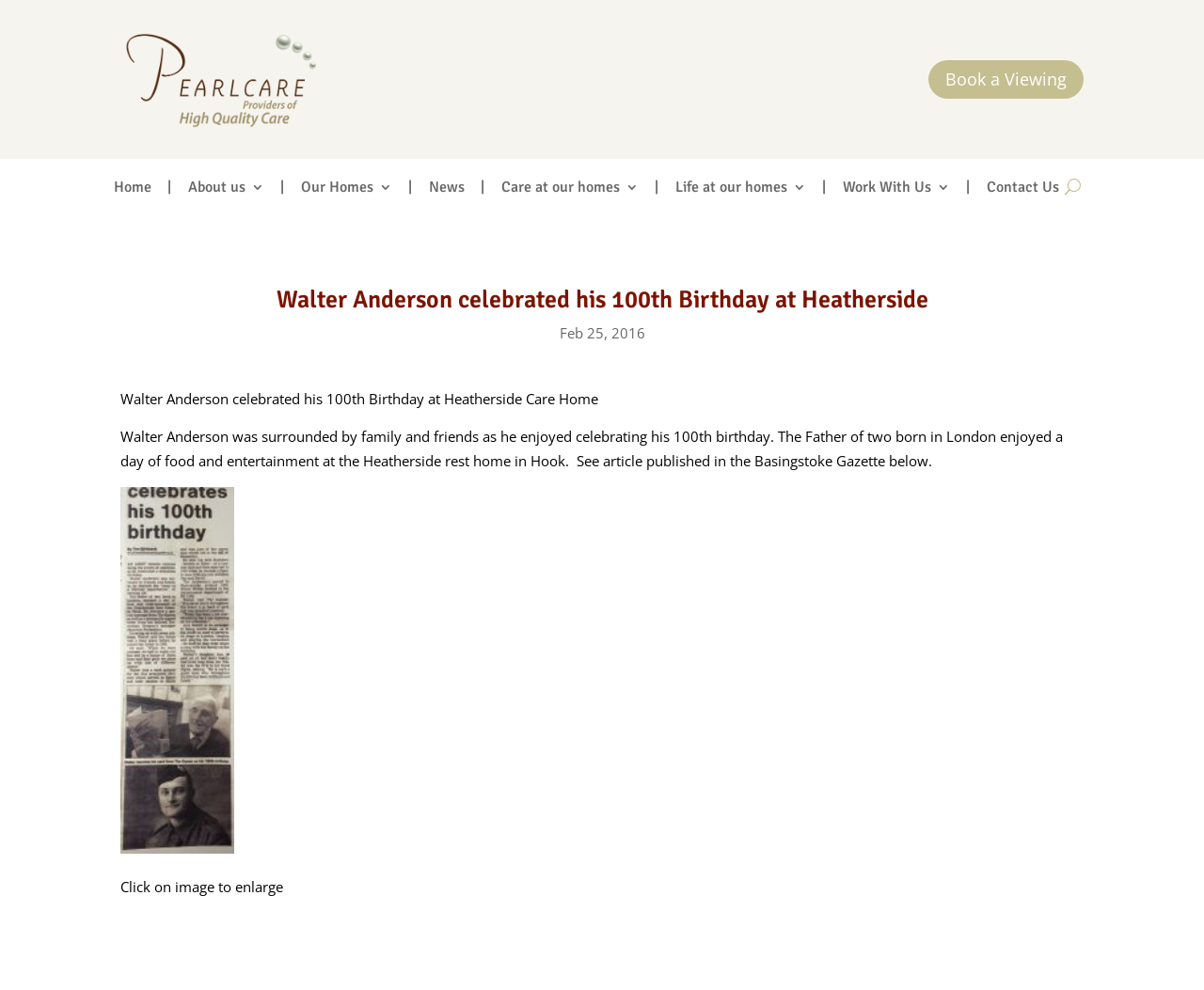Please provide a comprehensive answer to the question below using the information from the image: What is Walter Anderson's age?

The answer can be found in the heading 'Walter Anderson celebrated his 100th Birthday at Heatherside' which indicates that Walter Anderson is 100 years old.